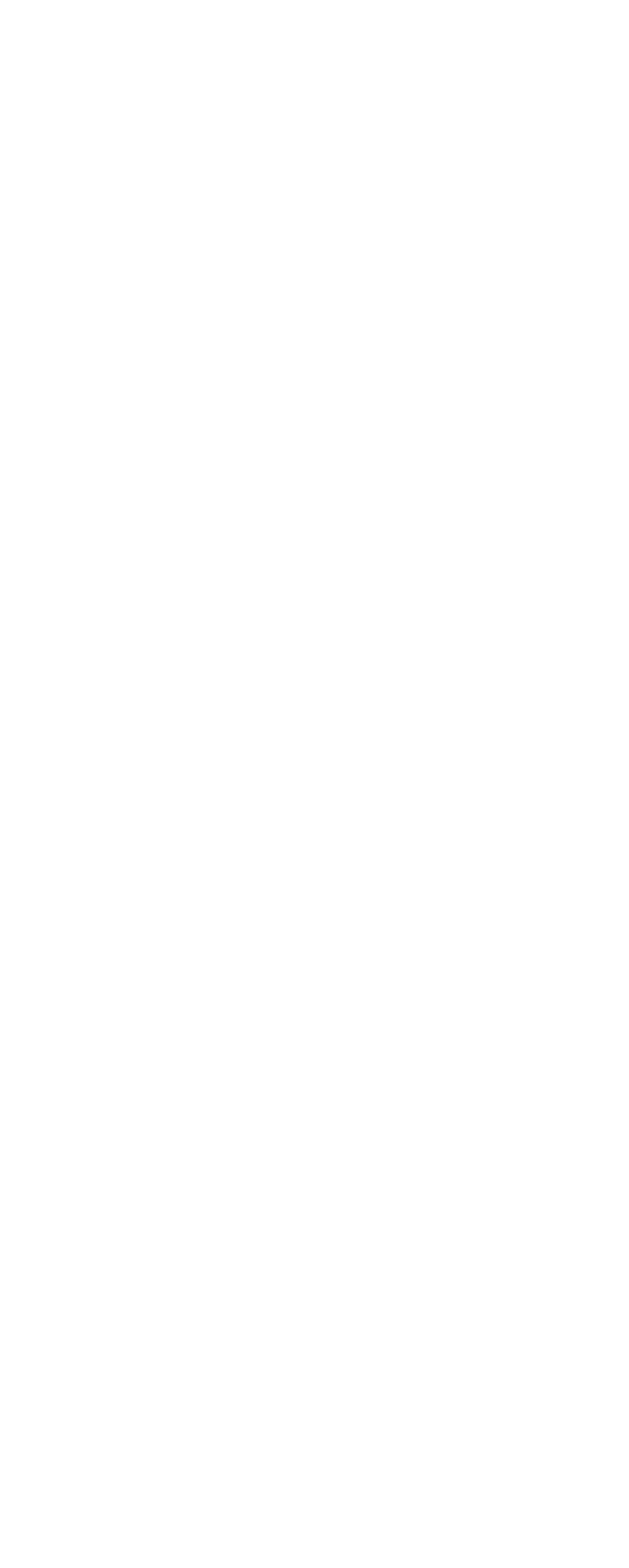What is the purpose of gifts to the Libraries?
Give a comprehensive and detailed explanation for the question.

The question can be answered by looking at the 'heading' element with the text 'Support the Jean and Alexander Heard Libraries', which is followed by a 'StaticText' element with the text 'Gifts to the Libraries support the learning and research needs of the entire Vanderbilt community.', indicating that the purpose of gifts to the Libraries is to support the learning and research needs of the Vanderbilt community.